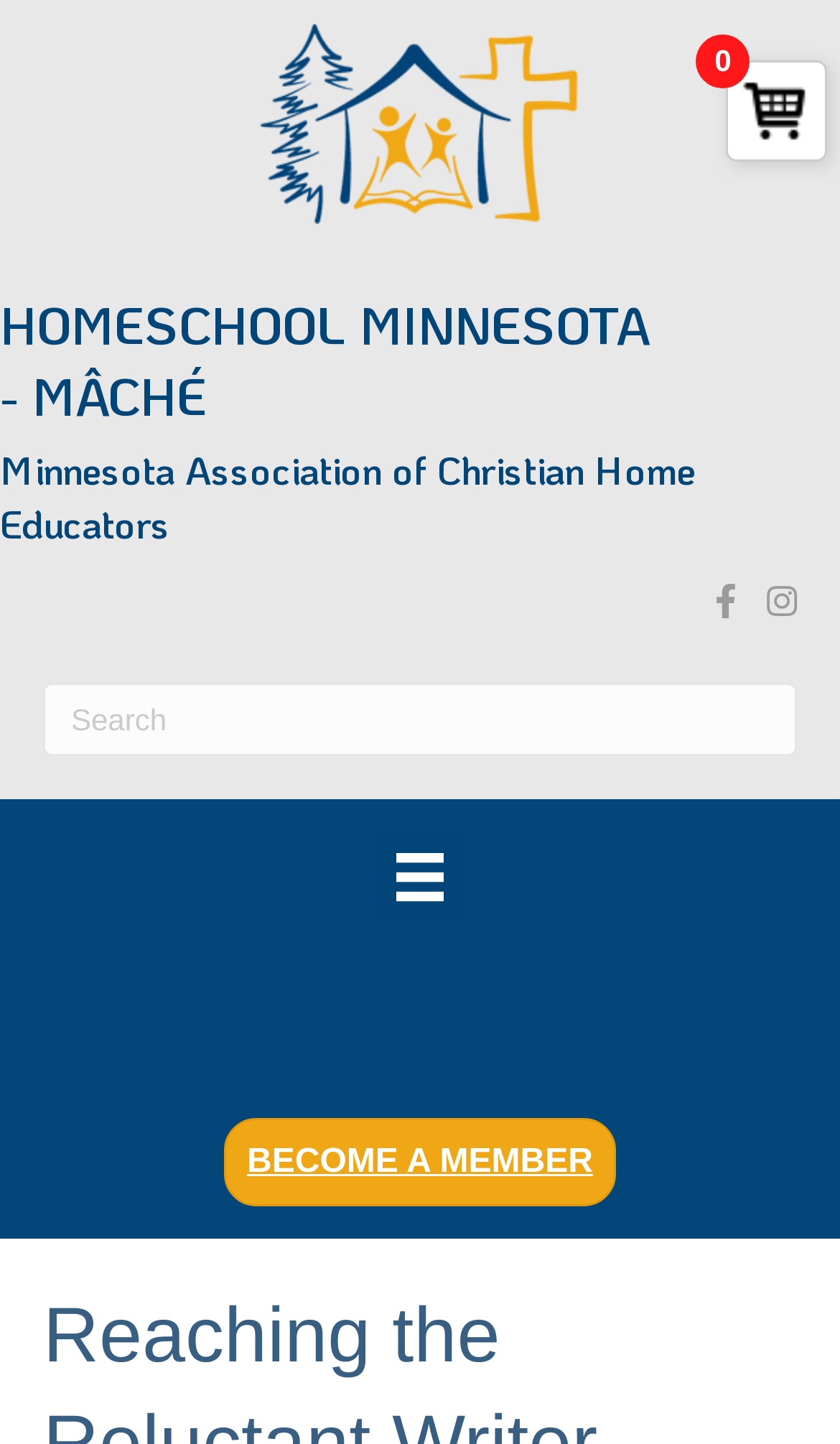Based on the description "aria-label="Menu"", find the bounding box of the specified UI element.

[0.446, 0.576, 0.554, 0.64]